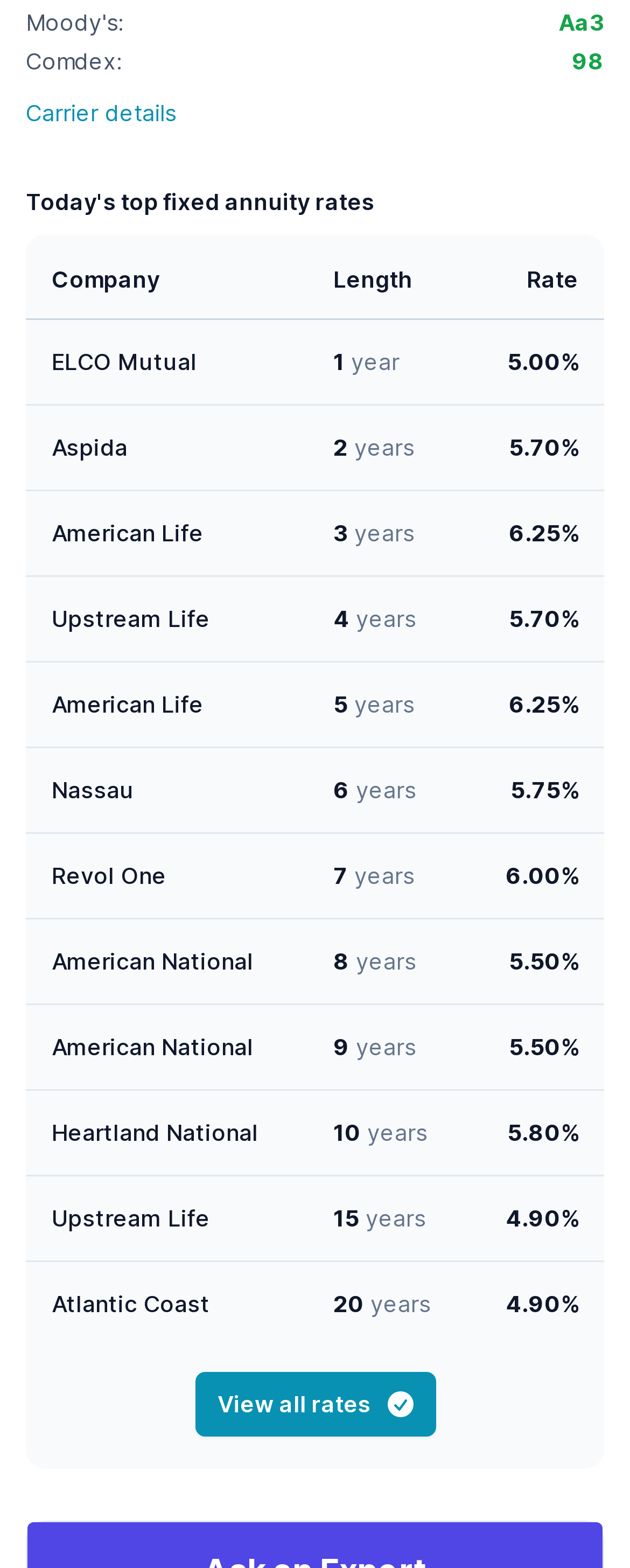How many years is the term for Nassau?
Provide an in-depth and detailed answer to the question.

I found the row with 'Nassau' in the 'Company' column and looked at the 'Length' column. The value is '6 years', so that's the answer.